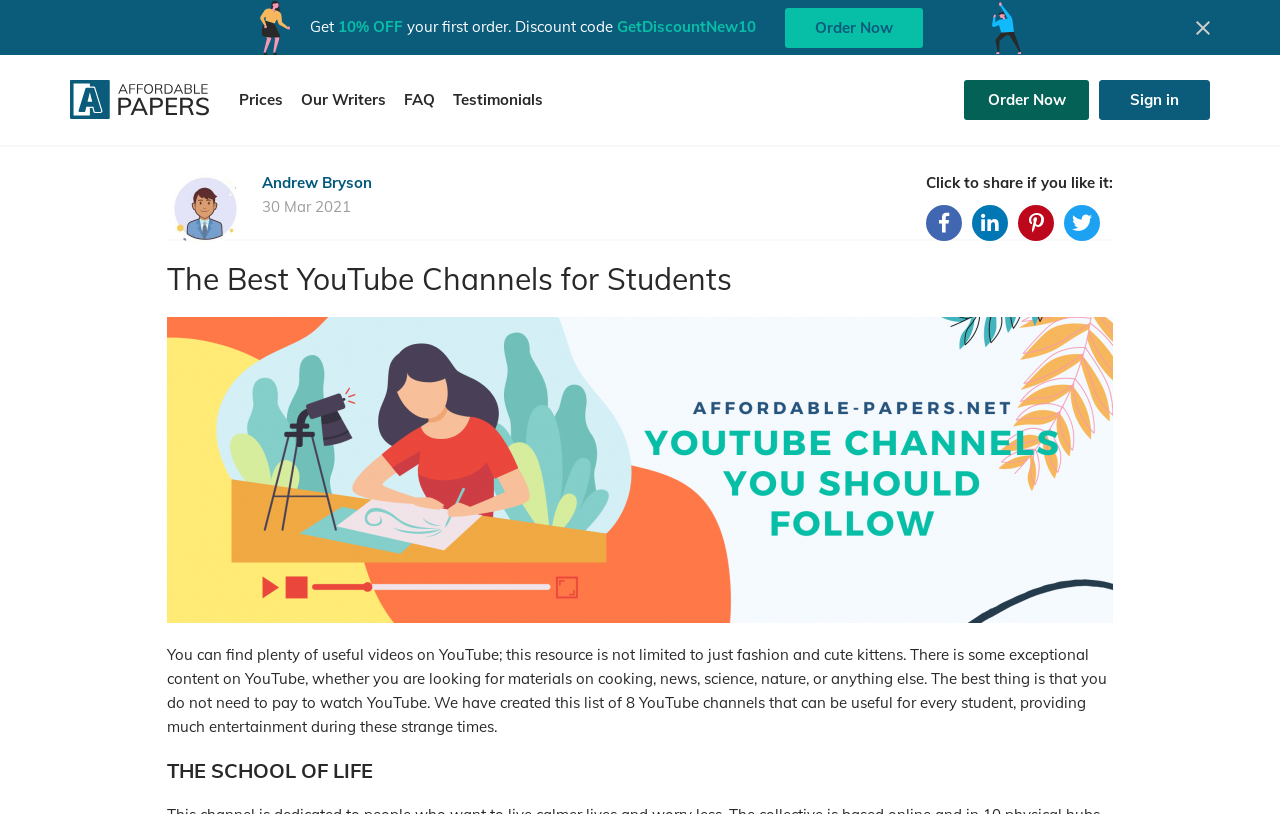Specify the bounding box coordinates of the area that needs to be clicked to achieve the following instruction: "Click the 'Order Now' button".

[0.613, 0.009, 0.721, 0.058]